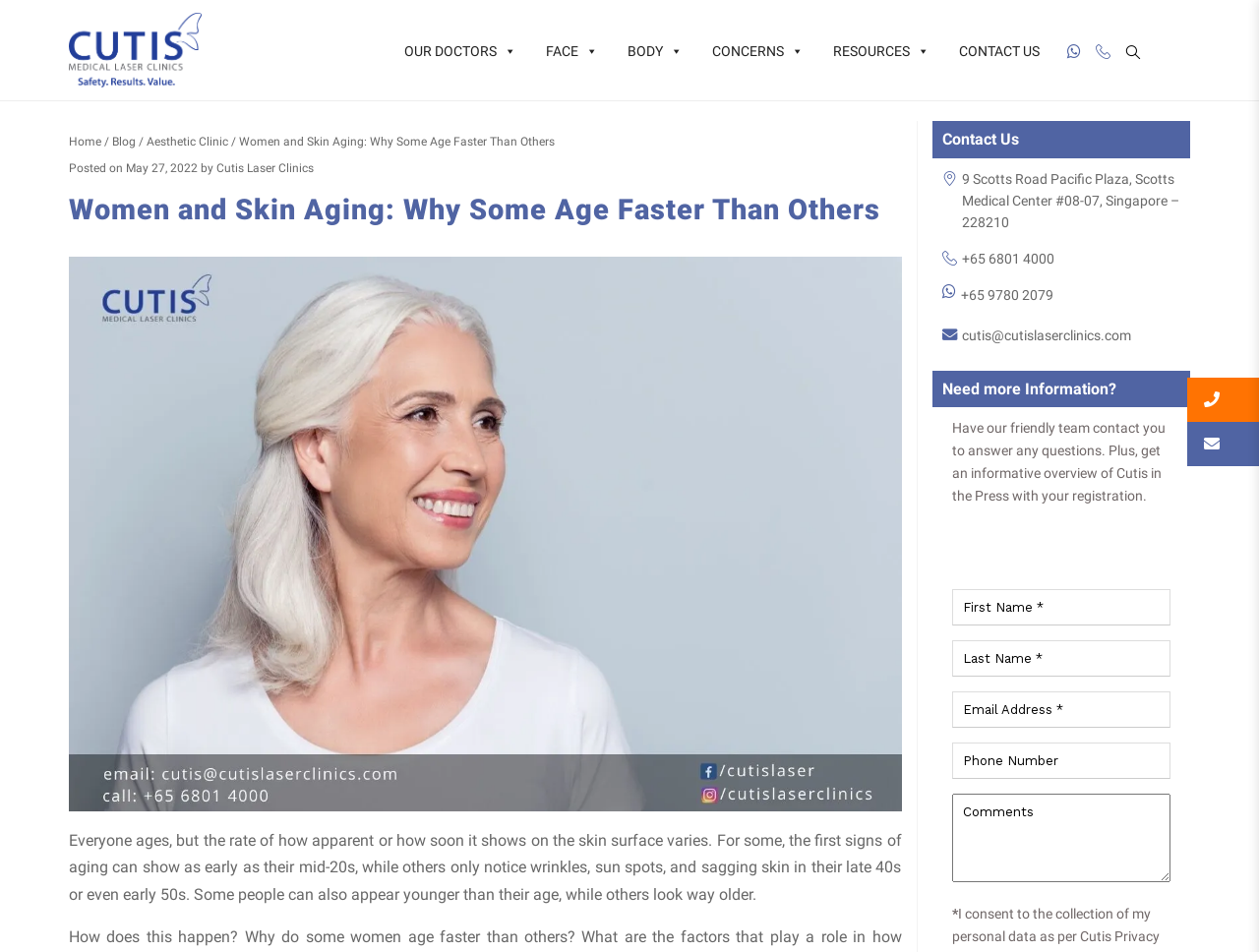How many social media links are at the bottom-right corner of the webpage?
From the details in the image, answer the question comprehensively.

I found the answer by looking at the bottom-right corner of the webpage, where I see two social media links, one with a Facebook icon and one with an Instagram icon. This suggests that there are two social media links at the bottom-right corner of the webpage.